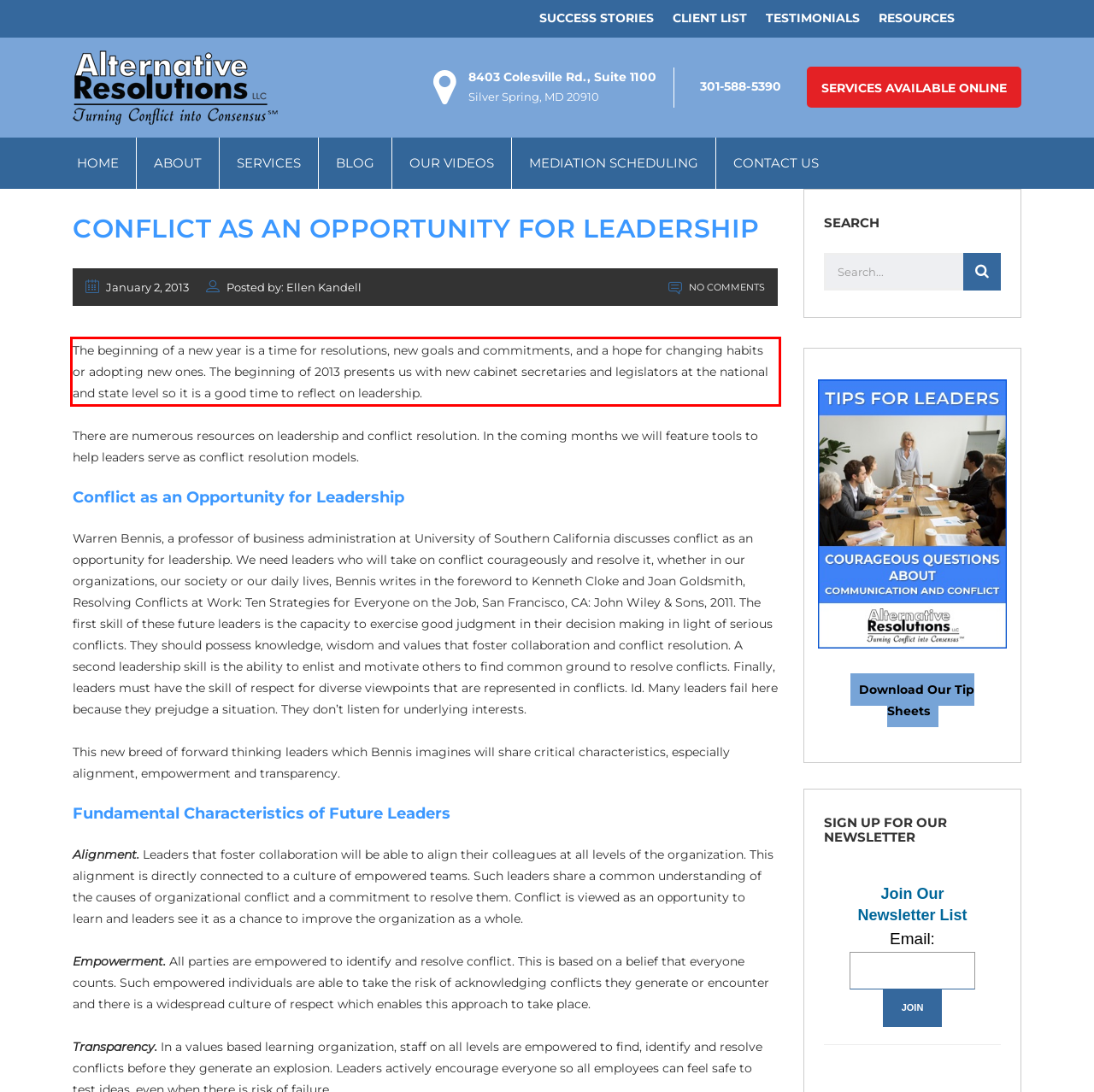Given a webpage screenshot, identify the text inside the red bounding box using OCR and extract it.

The beginning of a new year is a time for resolutions, new goals and commitments, and a hope for changing habits or adopting new ones. The beginning of 2013 presents us with new cabinet secretaries and legislators at the national and state level so it is a good time to reflect on leadership.